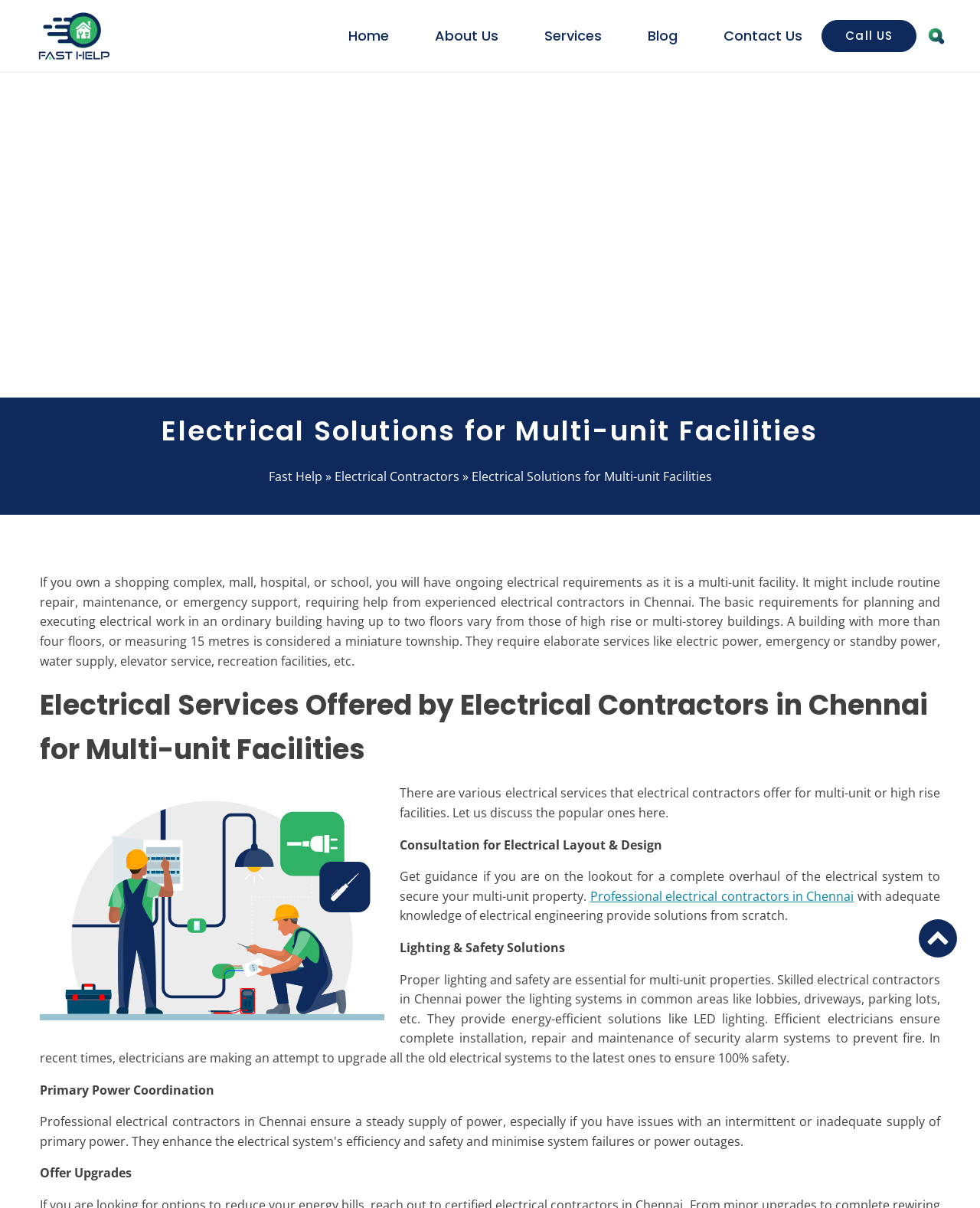Determine the bounding box coordinates for the element that should be clicked to follow this instruction: "Click on Windows". The coordinates should be given as four float numbers between 0 and 1, in the format [left, top, right, bottom].

None